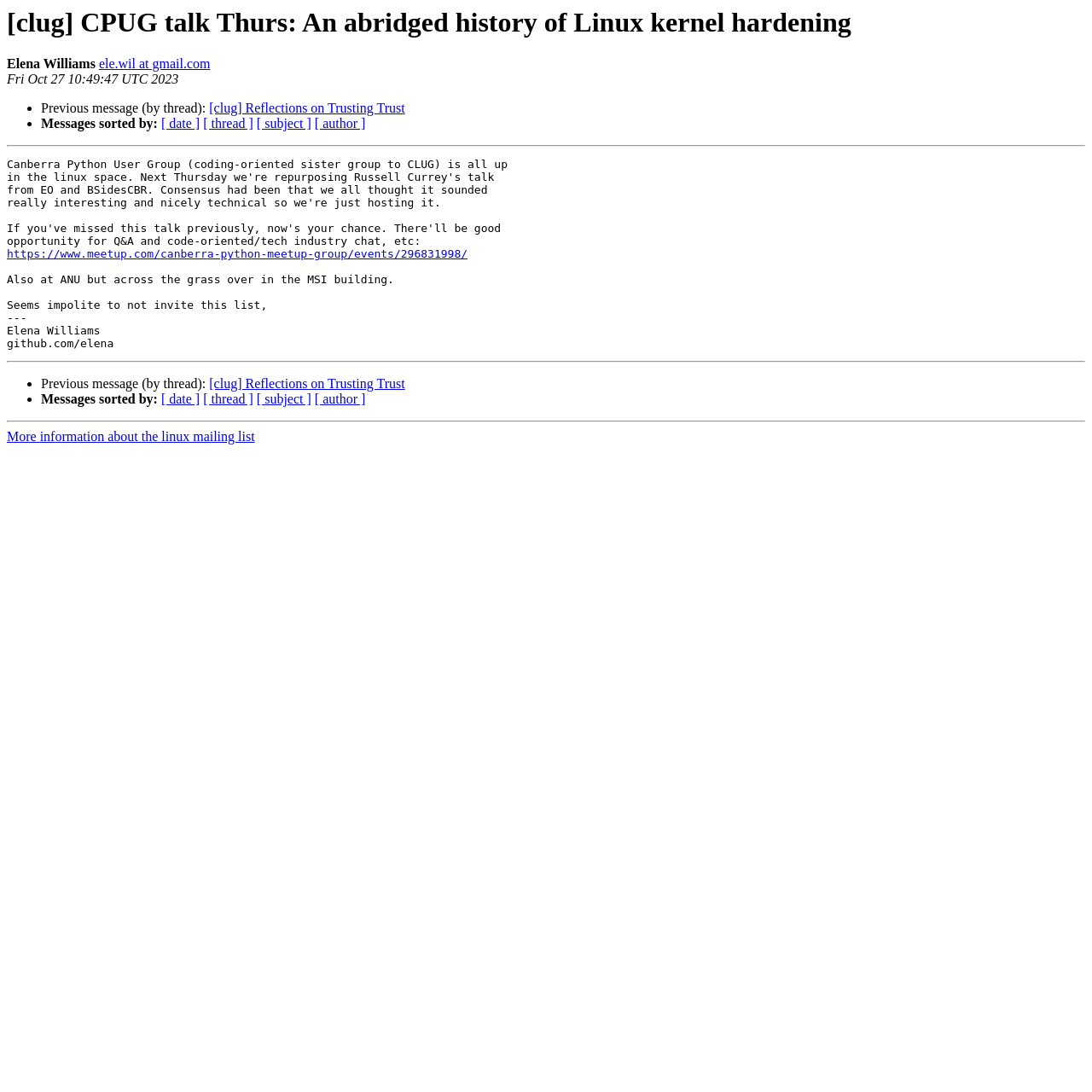Find the bounding box coordinates corresponding to the UI element with the description: "[clug] Reflections on Trusting Trust". The coordinates should be formatted as [left, top, right, bottom], with values as floats between 0 and 1.

[0.192, 0.093, 0.371, 0.106]